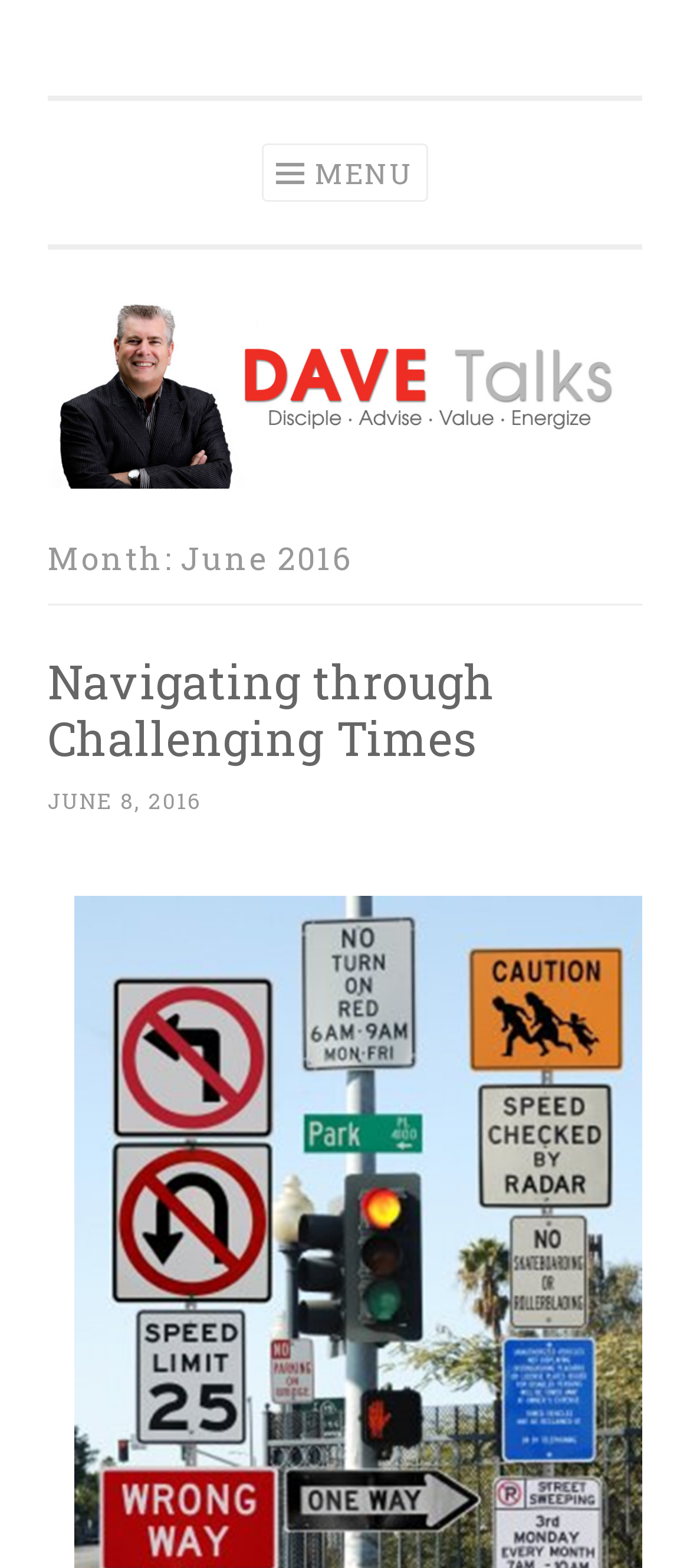Generate a comprehensive description of the webpage.

The webpage appears to be a blog or article page from "Dave Talks" dated June 2016. At the top left, there is a "Skip to content" link. Next to it, on the top center, is the main heading "Dave Talks" with a link to the same title. Below this, there is a subheading "Disciple, Advise, Value and Energize with Dave Kalamen" that spans the entire width of the page.

On the top right, there is a button with a menu icon. Below the subheading, there is a large section that takes up most of the page's width. This section is divided into two parts. The top part has a heading "Month: June 2016" and the bottom part has a heading "Navigating through Challenging Times" with a link to the same title. Below this, there is a date "JUNE 8, 2016" marked as a time element.

There are no images on the page. The layout is primarily text-based, with a focus on headings and links. The elements are arranged in a hierarchical structure, with clear headings and concise text.